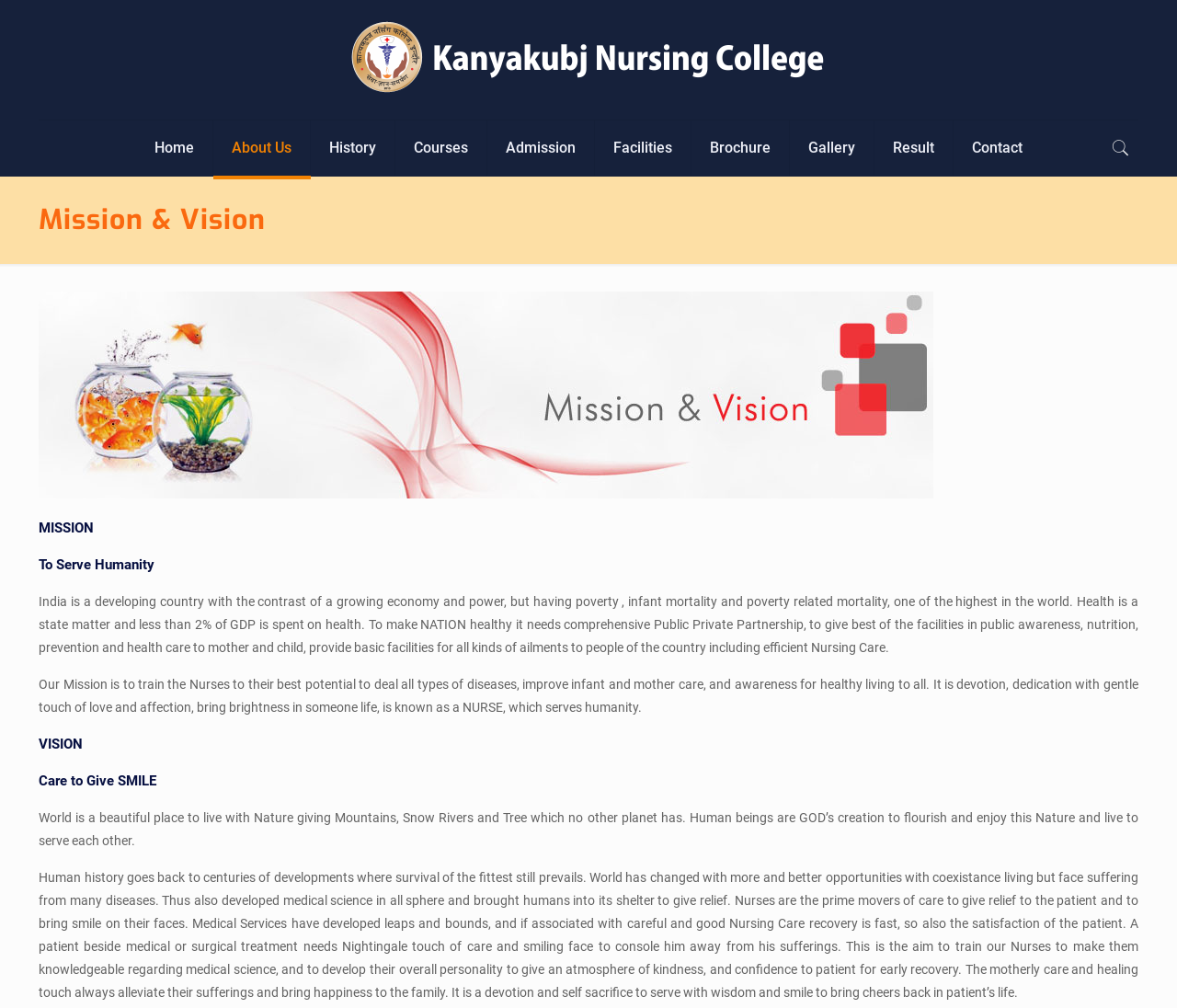Give a one-word or short-phrase answer to the following question: 
What is the importance of nursing care?

Fast recovery and patient satisfaction